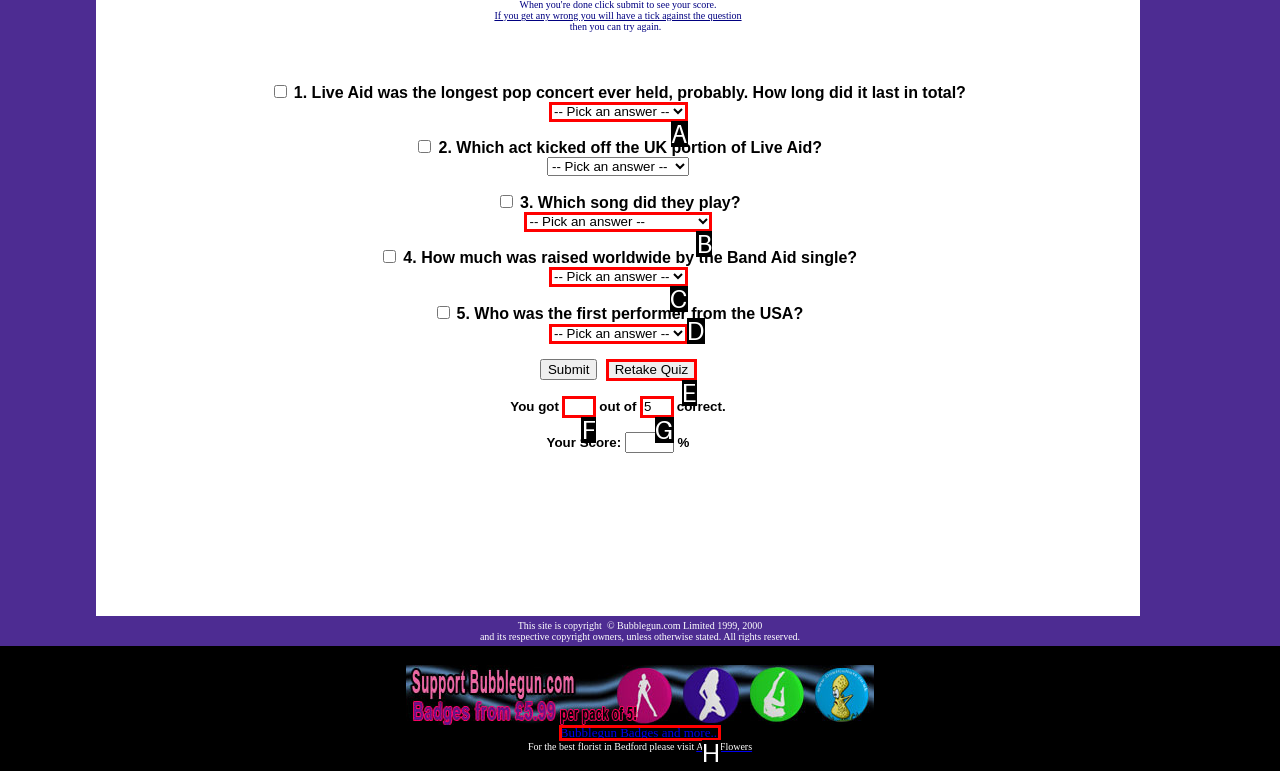Look at the description: Buyer’s Guide
Determine the letter of the matching UI element from the given choices.

None